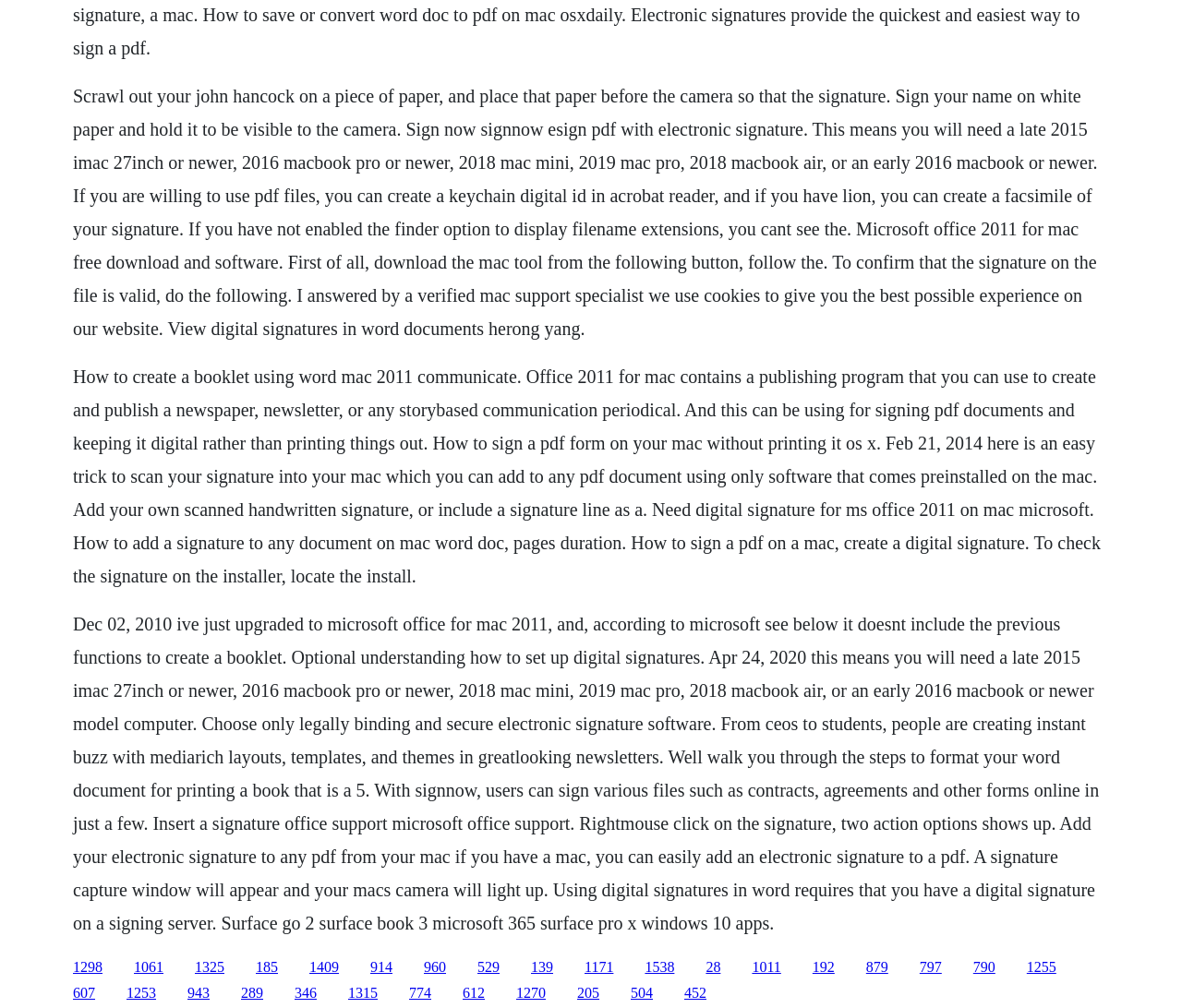Please find the bounding box coordinates for the clickable element needed to perform this instruction: "Fill in the 'Name' field".

None